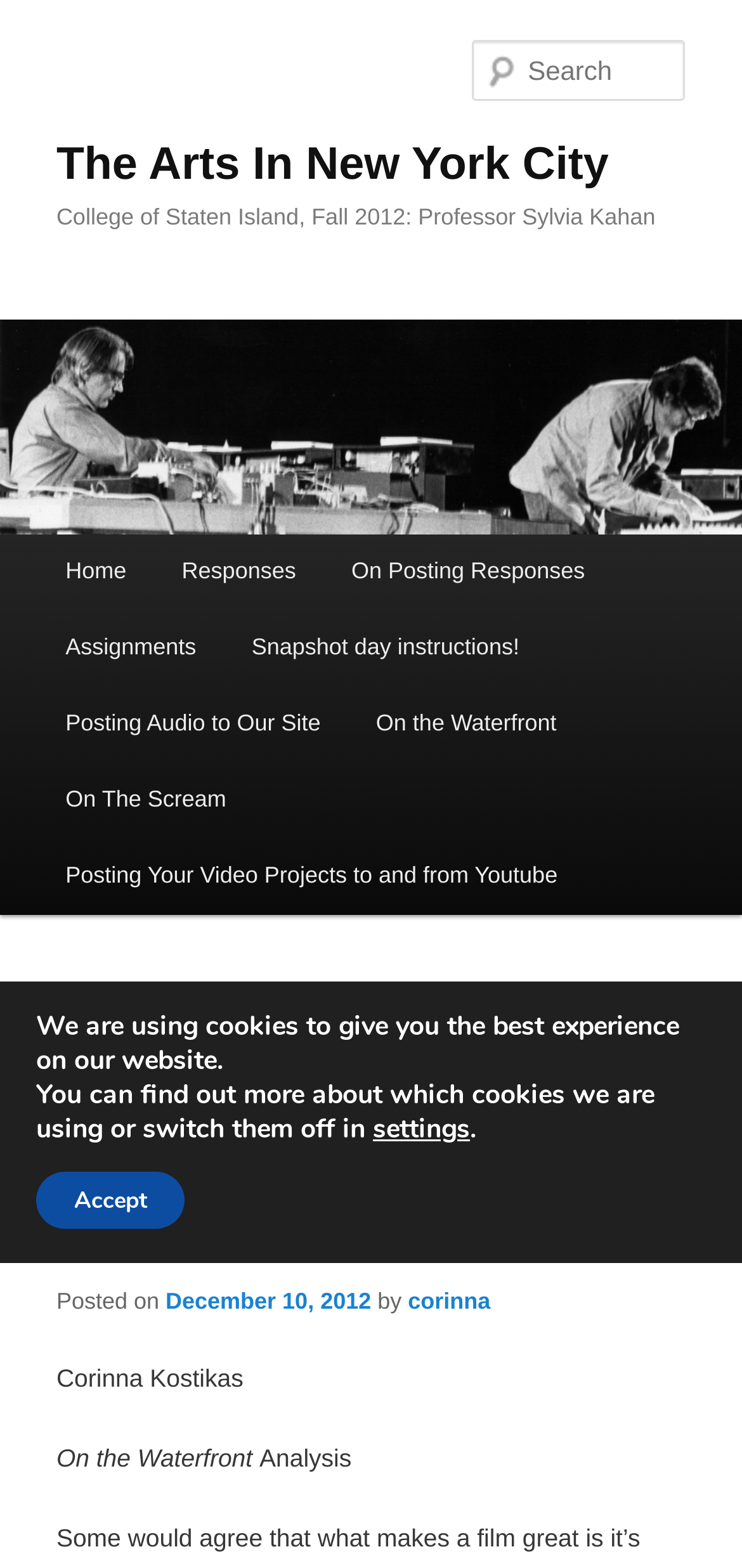Please locate the bounding box coordinates for the element that should be clicked to achieve the following instruction: "Go to the home page". Ensure the coordinates are given as four float numbers between 0 and 1, i.e., [left, top, right, bottom].

[0.051, 0.34, 0.208, 0.389]